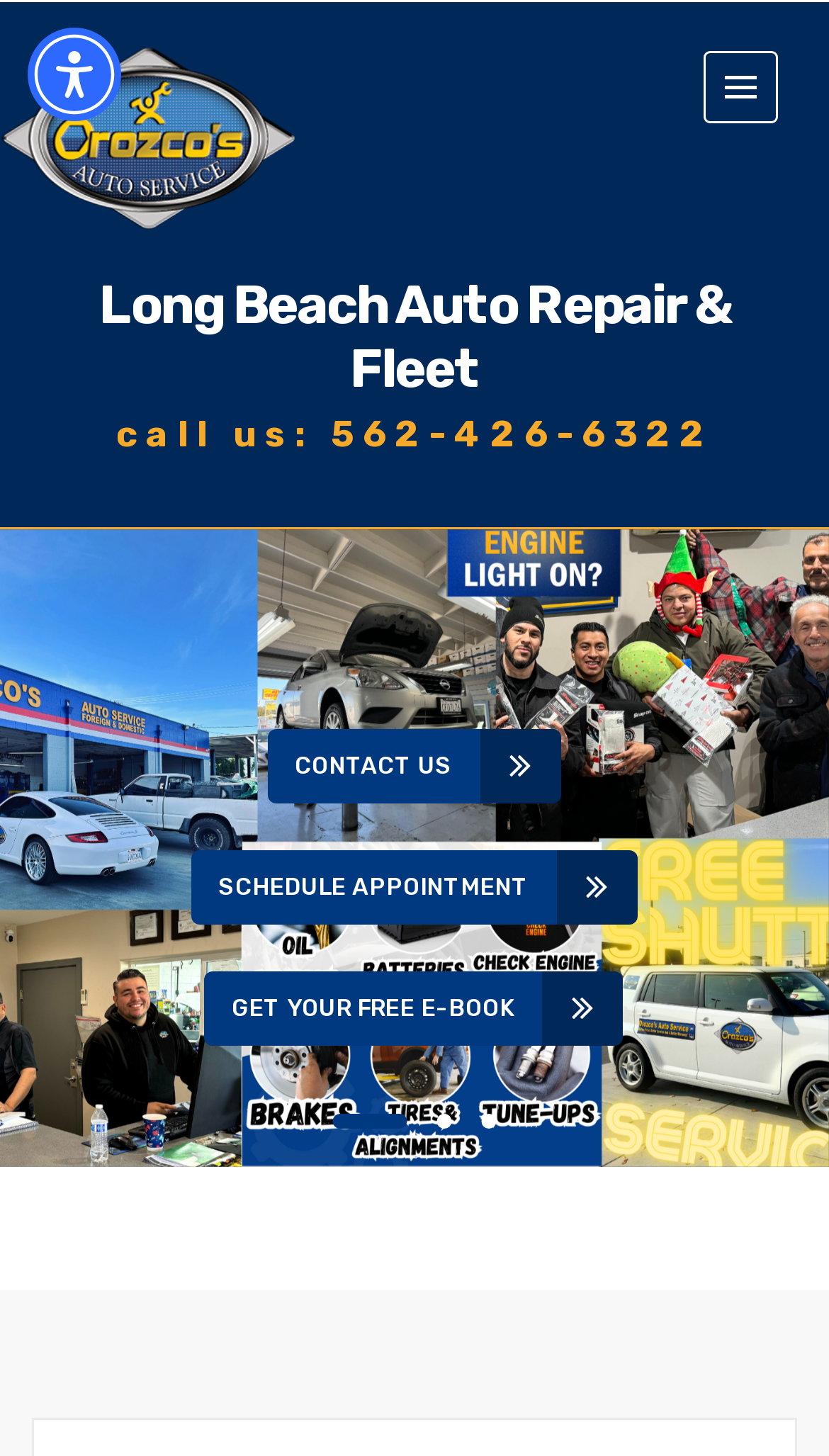Extract the heading text from the webpage.

What To Do For Automotive Electric Seat Repair